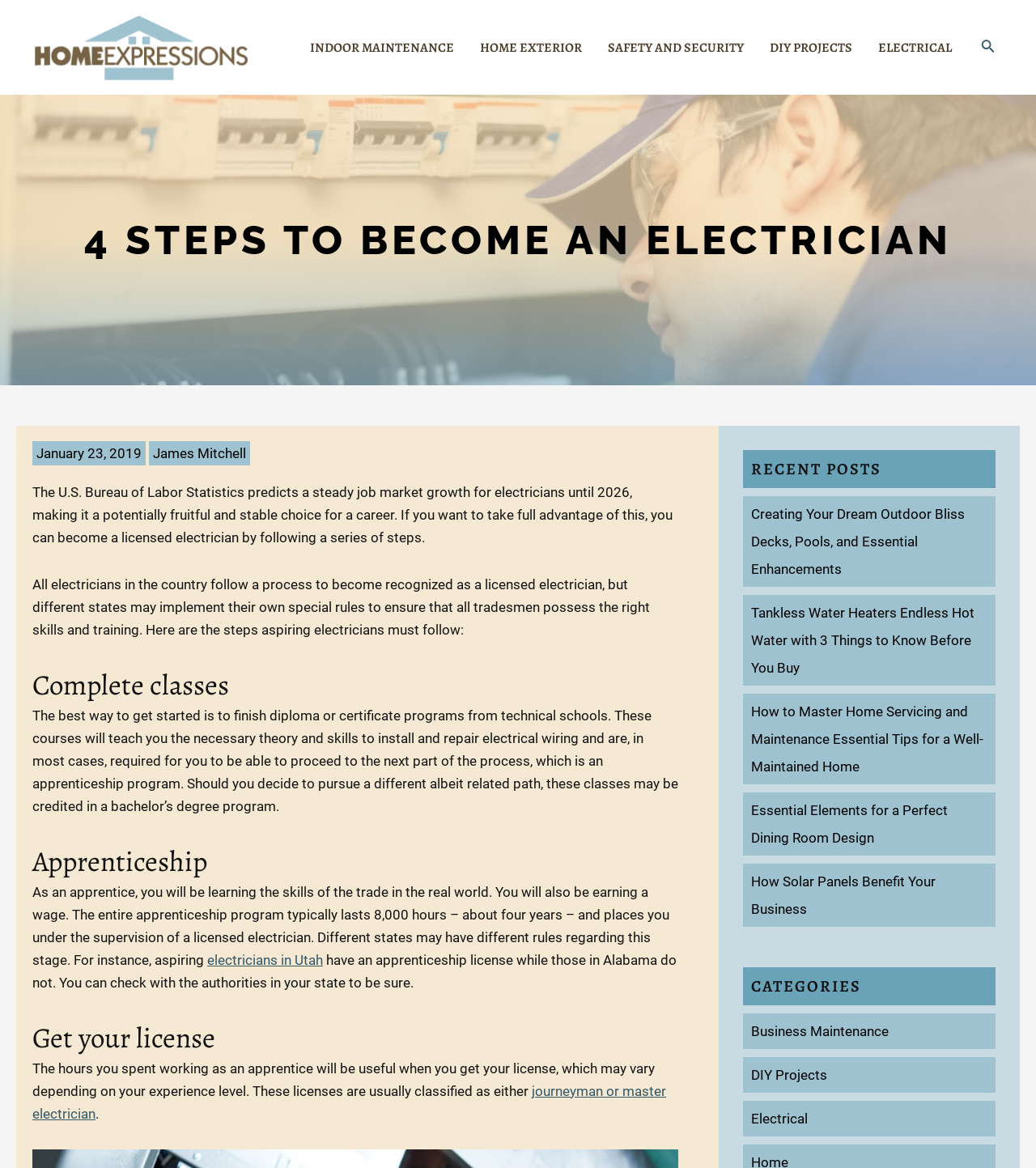Explain the contents of the webpage comprehensively.

This webpage is about becoming an electrician, with a focus on the four steps to get started on a career. At the top left, there is a logo of "homeexpressions.net" with a link to the homepage. Next to it, there is a navigation menu with links to different categories such as "INDOOR MAINTENANCE", "HOME EXTERIOR", "SAFETY AND SECURITY", "DIY PROJECTS", and "ELECTRICAL". On the top right, there is a search icon link.

Below the navigation menu, there is a heading "4 STEPS TO BECOME AN ELECTRICIAN" followed by a brief introduction to the article, which mentions the job market growth for electricians and the need to follow a series of steps to become a licensed electrician.

The article is divided into four sections, each with a heading: "Complete classes", "Apprenticeship", "Get your license", and a brief description of each step. The first section explains the importance of finishing diploma or certificate programs from technical schools to learn the necessary theory and skills. The second section describes the apprenticeship program, which typically lasts four years and places the apprentice under the supervision of a licensed electrician. The third section discusses getting a license, which may vary depending on experience level.

On the right side of the page, there are three sections: "RECENT POSTS", "CATEGORIES", and a list of links to related articles. The "RECENT POSTS" section lists five links to recent articles, including "Creating Your Dream Outdoor Bliss Decks, Pools, and Essential Enhancements" and "How Solar Panels Benefit Your Business". The "CATEGORIES" section lists three links to categories, including "Business Maintenance", "DIY Projects", and "Electrical".